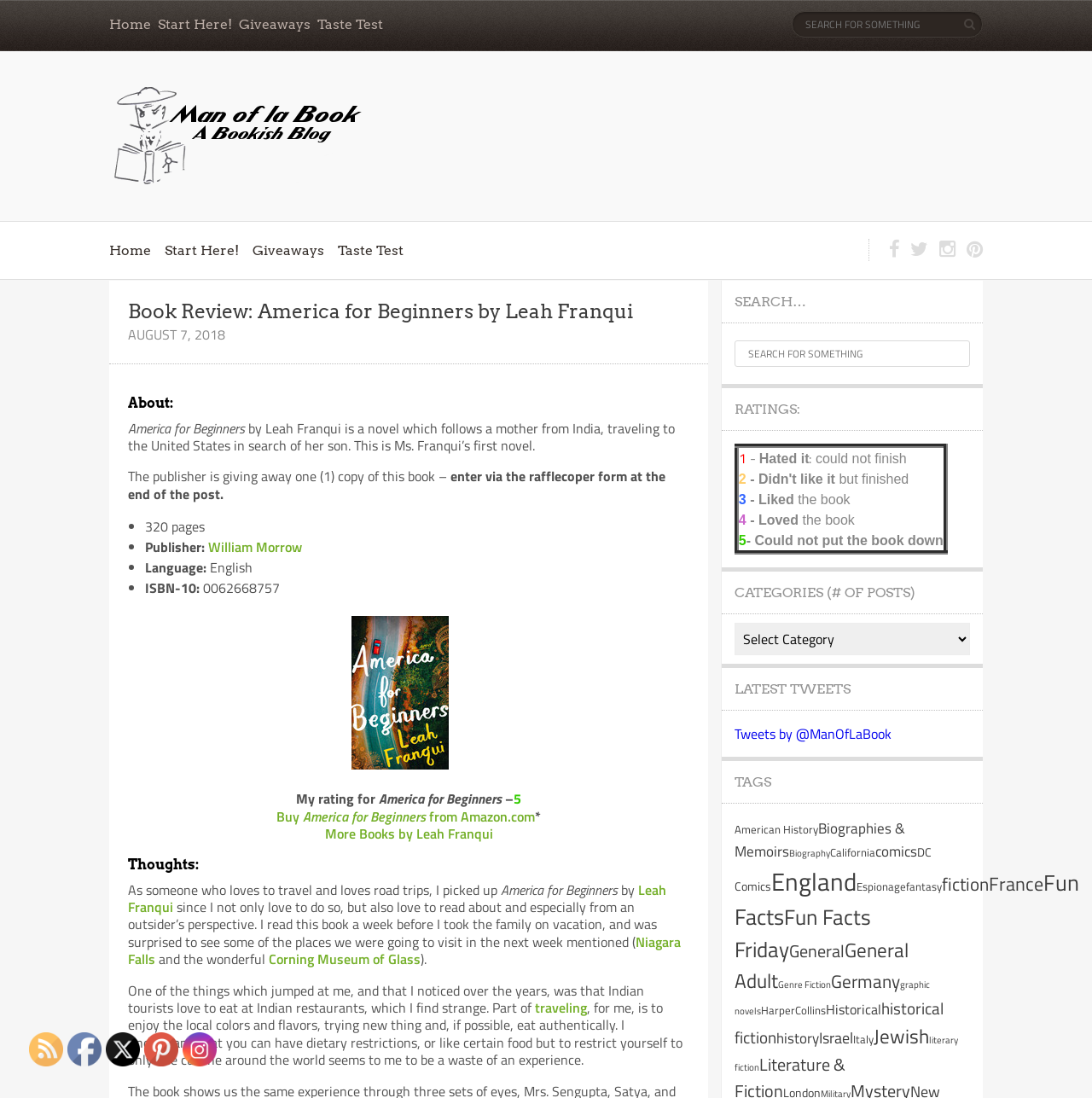Could you please study the image and provide a detailed answer to the question:
How many pages does the book have?

The answer can be found in the list of book details, which is located in the middle of the webpage. The list includes information such as the publisher, language, and ISBN-10, and also mentions that the book has 320 pages.